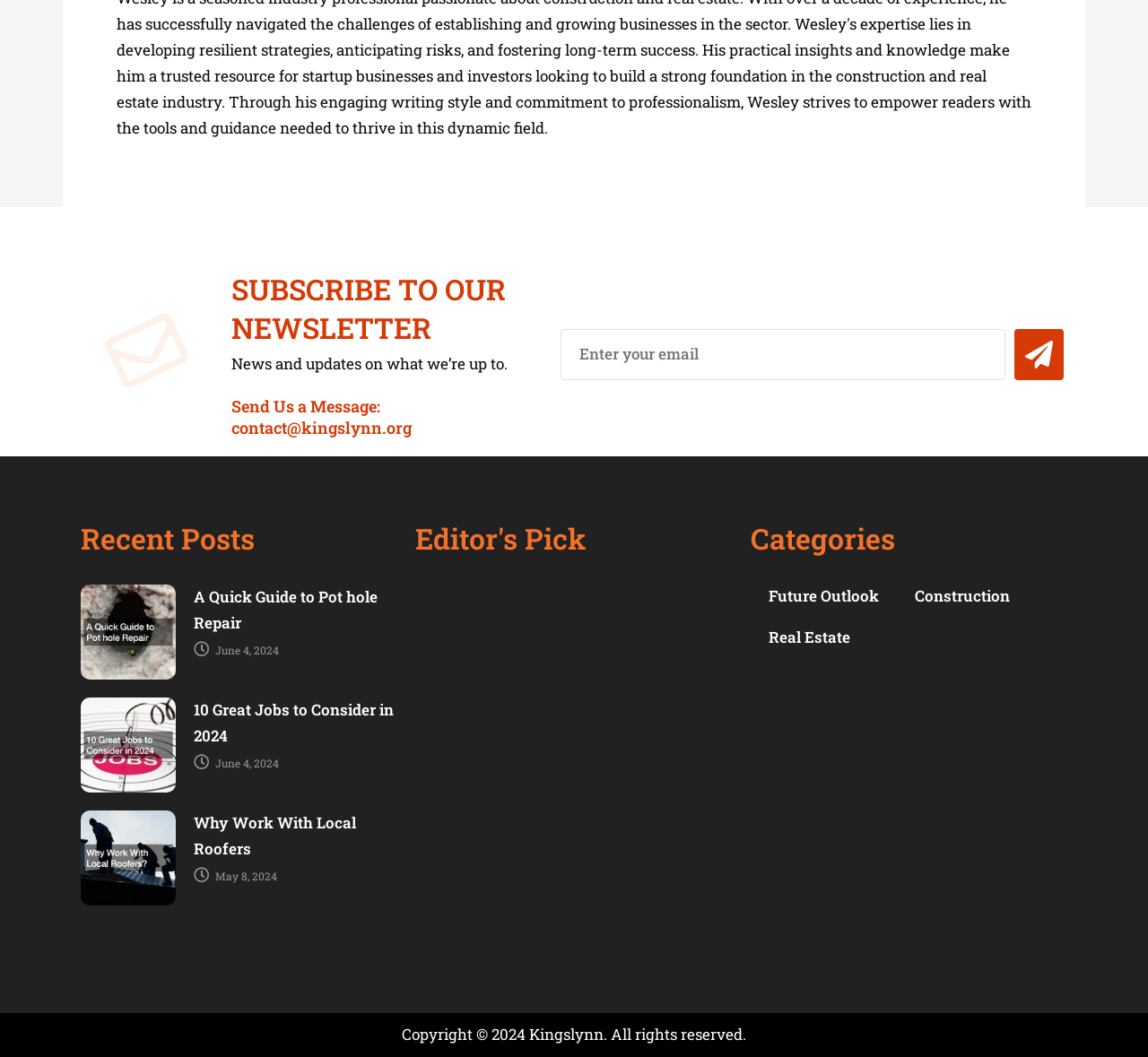Can you find the bounding box coordinates for the UI element given this description: "Construction"? Provide the coordinates as four float numbers between 0 and 1: [left, top, right, bottom].

[0.781, 0.545, 0.895, 0.584]